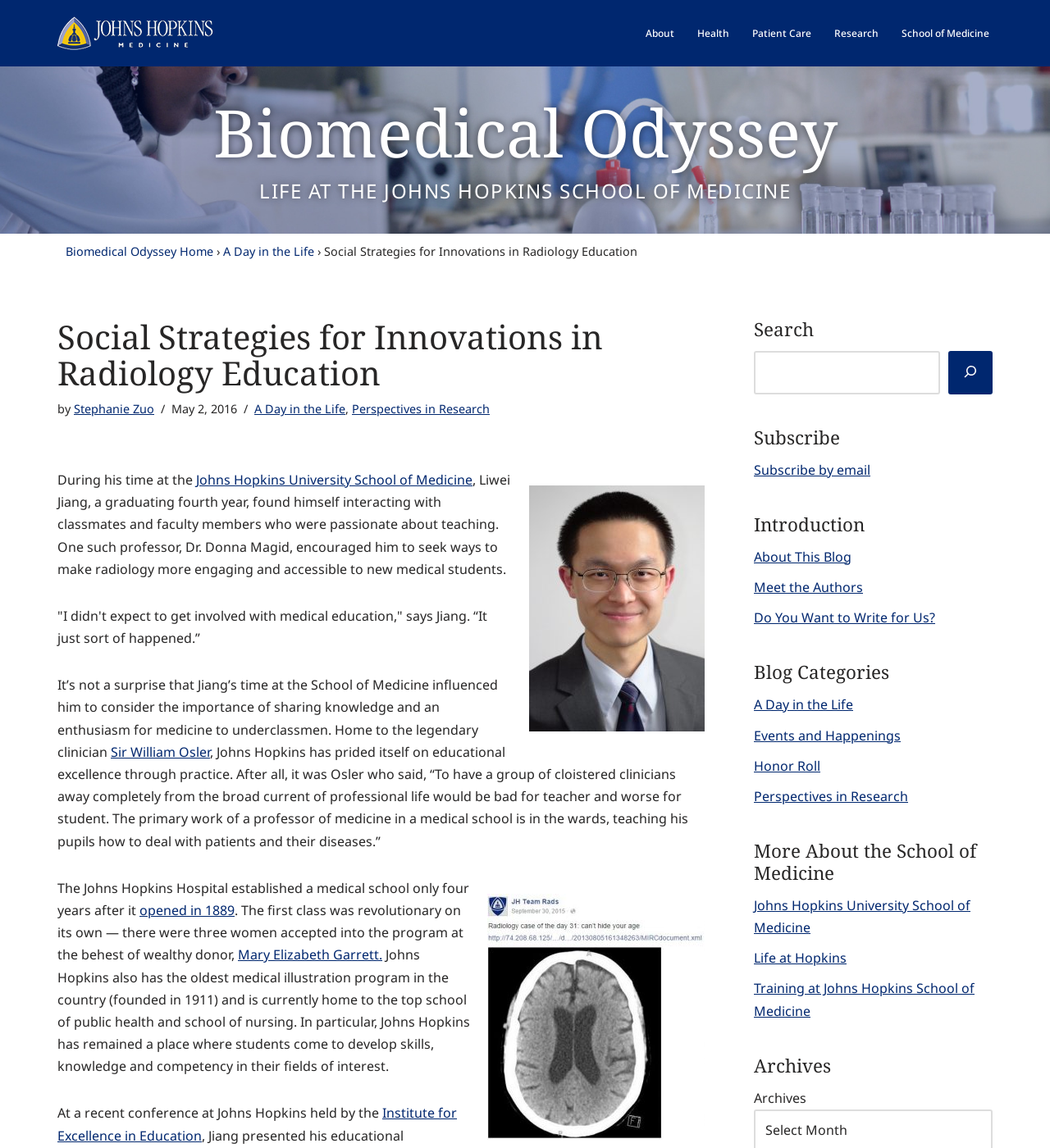Who wrote the article 'Social Strategies for Innovations in Radiology Education'?
From the image, respond using a single word or phrase.

Stephanie Zuo